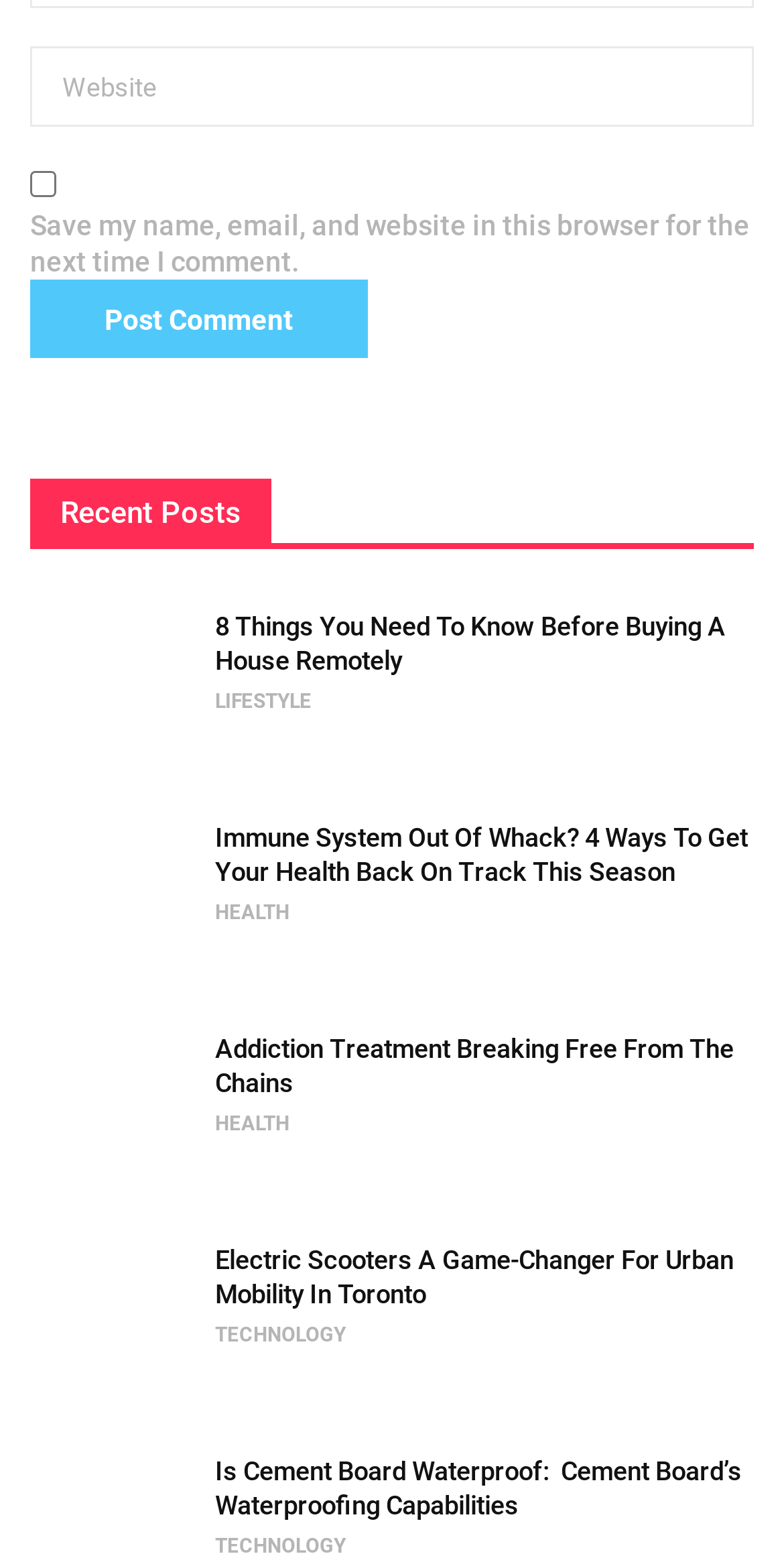Can you identify the bounding box coordinates of the clickable region needed to carry out this instruction: 'Explore FA Cup news'? The coordinates should be four float numbers within the range of 0 to 1, stated as [left, top, right, bottom].

None